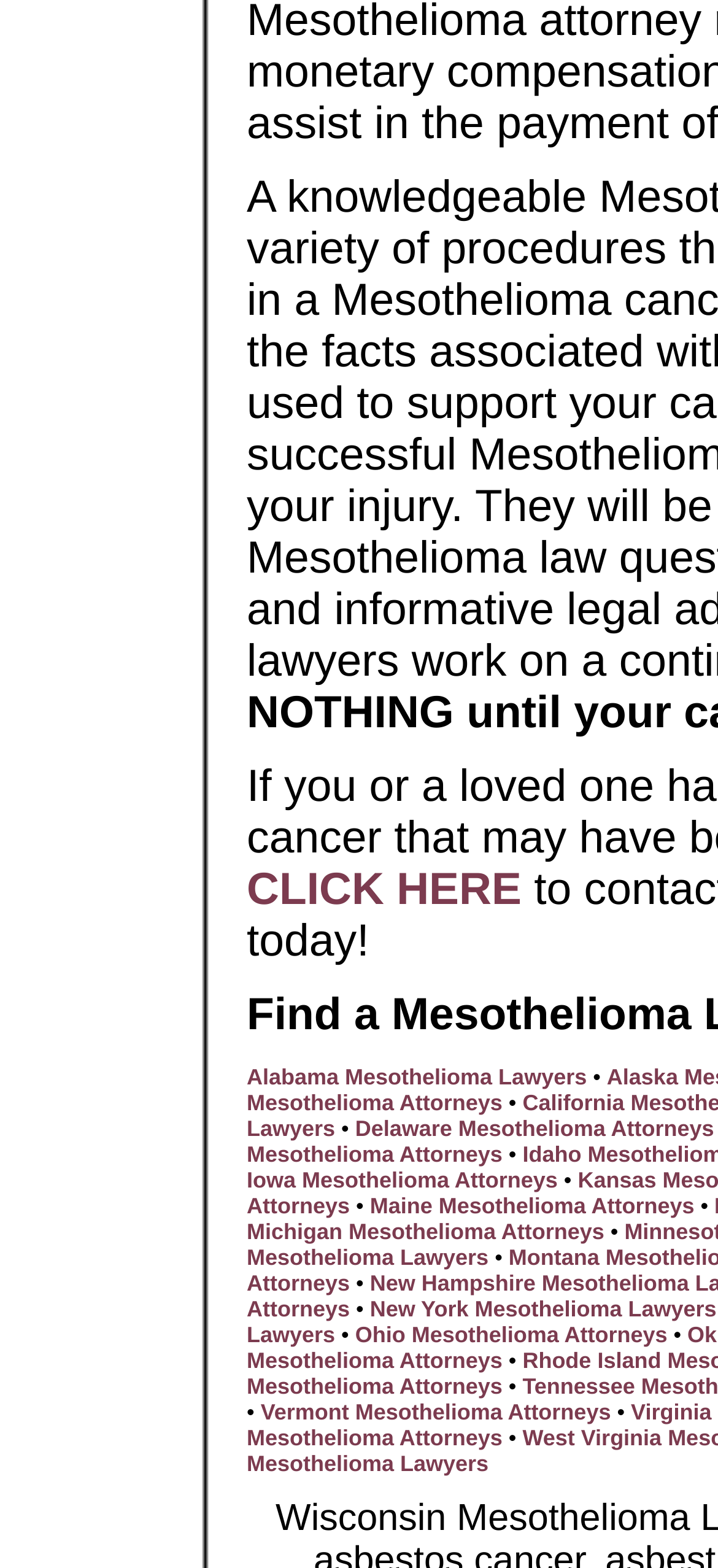Based on the element description "CLICK HERE", predict the bounding box coordinates of the UI element.

[0.344, 0.552, 0.726, 0.584]